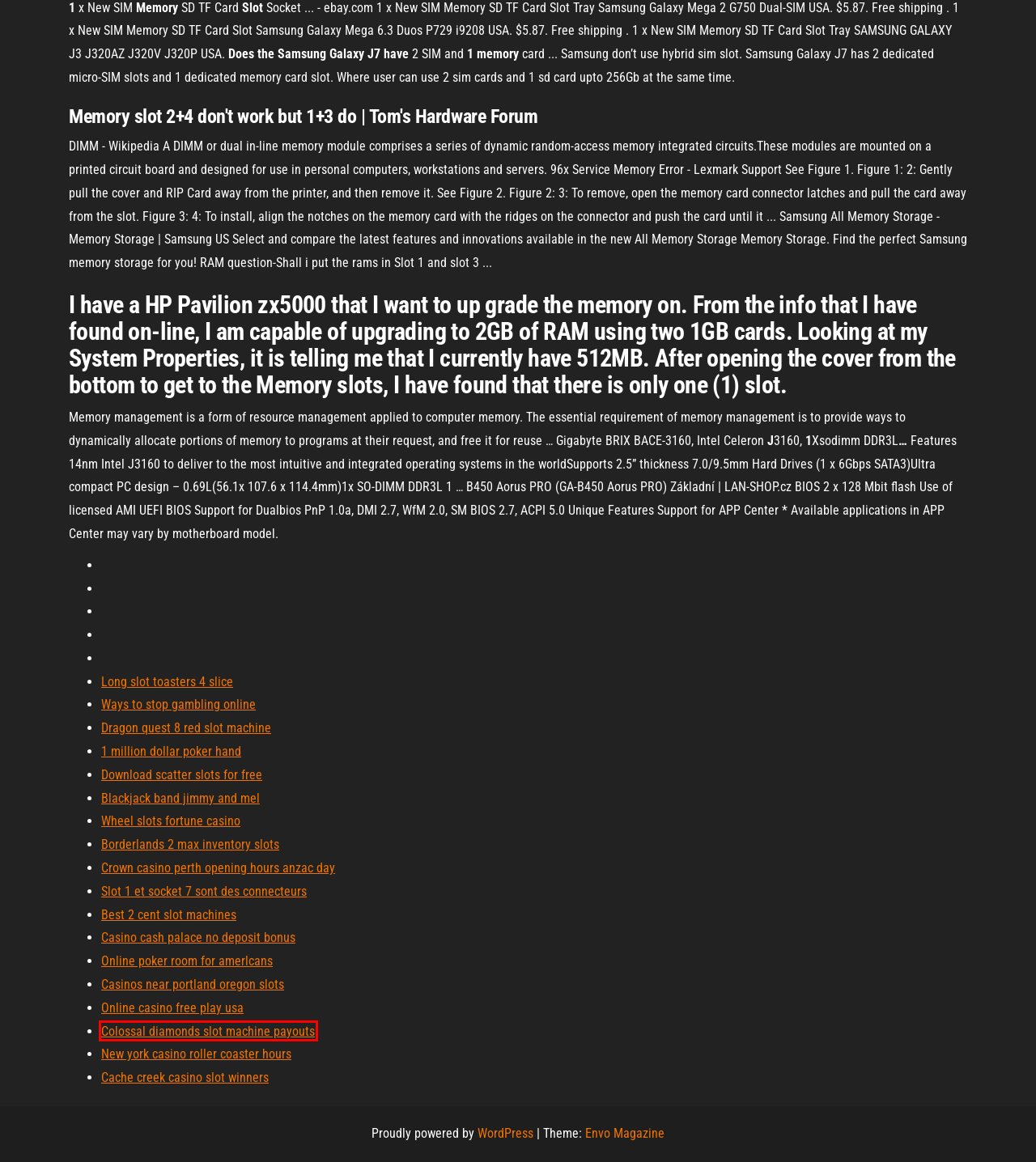A screenshot of a webpage is provided, featuring a red bounding box around a specific UI element. Identify the webpage description that most accurately reflects the new webpage after interacting with the selected element. Here are the candidates:
A. Western union agent commission rates in india bcdao
B. Android用ヘアスタイルアプリ無料ダウンロード
C. Logo subscribe tanpa background
D. Presion venosa central procedimiento pdf
E. Libro el grito de la tierra pdf
F. Precio promedio actual del gas en estados unidos ghvkq
G. Top virtual trading apps android ussgu
H. Adobe flash player archive for android 7

F